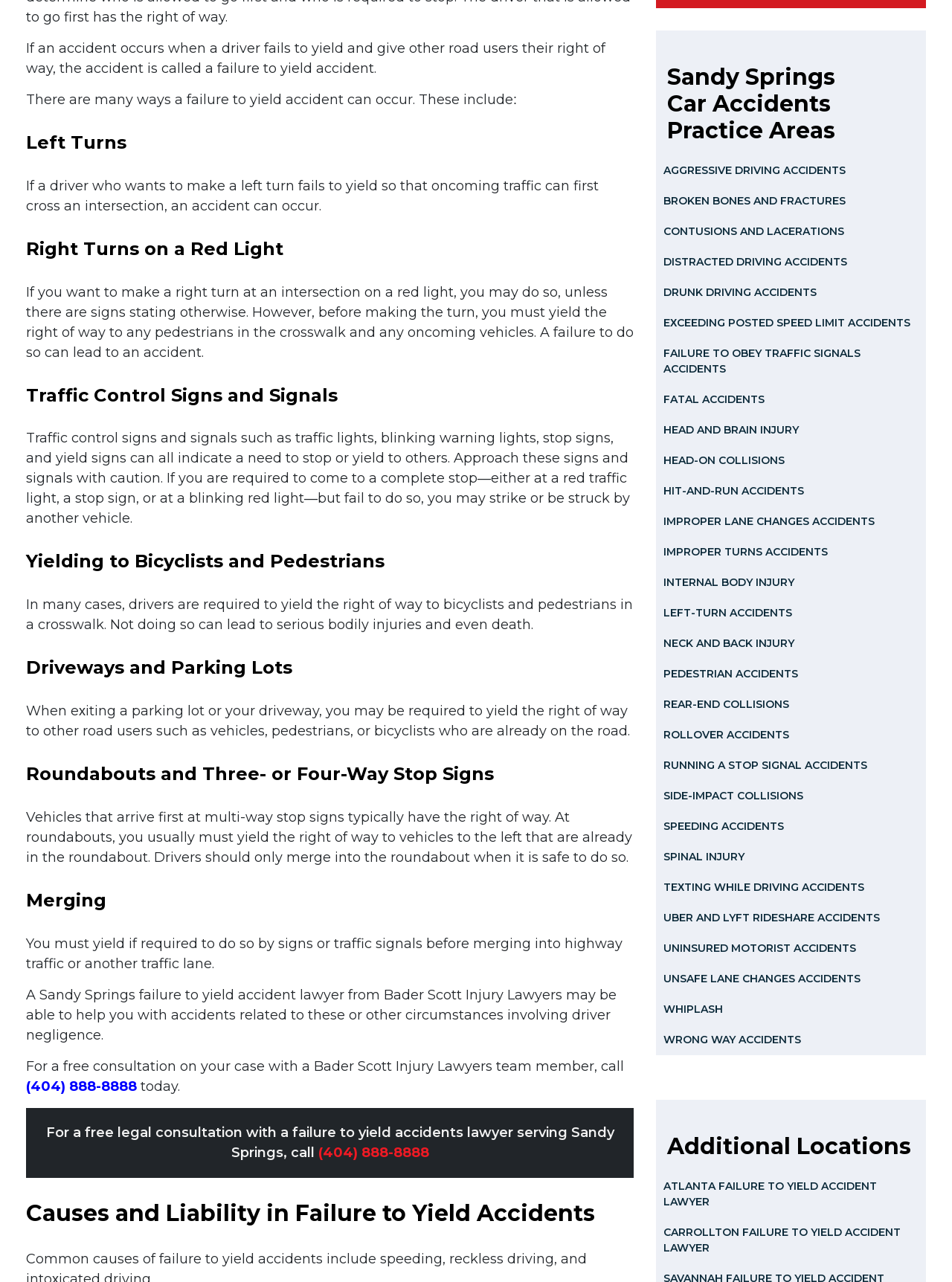Could you determine the bounding box coordinates of the clickable element to complete the instruction: "Call the phone number (404) 888-8888"? Provide the coordinates as four float numbers between 0 and 1, i.e., [left, top, right, bottom].

[0.027, 0.841, 0.144, 0.854]